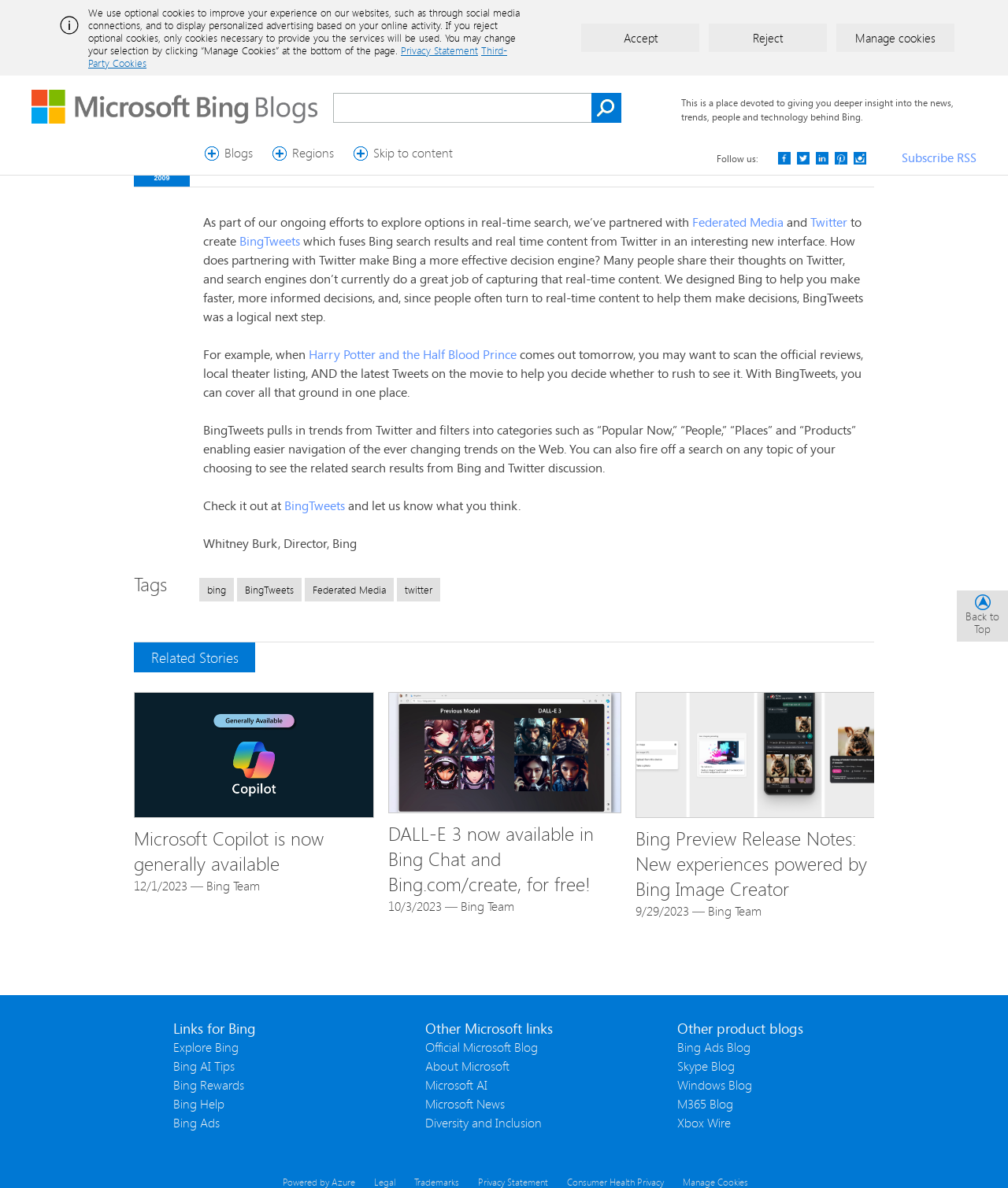Pinpoint the bounding box coordinates of the clickable element to carry out the following instruction: "view current issue."

None